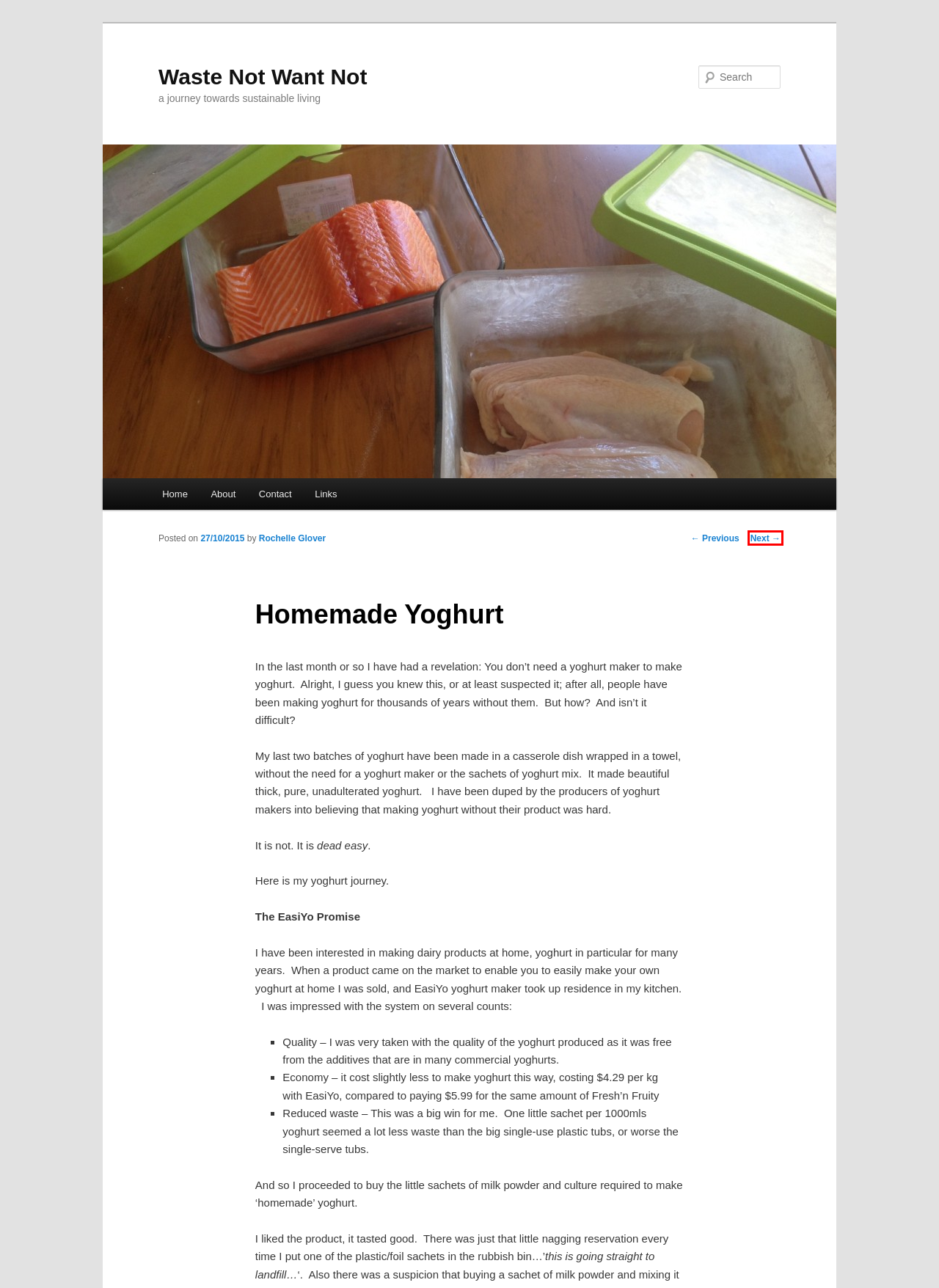Examine the screenshot of a webpage with a red rectangle bounding box. Select the most accurate webpage description that matches the new webpage after clicking the element within the bounding box. Here are the candidates:
A. Dear Sanitarium | Waste Not Want Not
B. yoghurt | Waste Not Want Not
C. Rochelle Glover | Waste Not Want Not
D. Contact | Waste Not Want Not
E. About | Waste Not Want Not
F. Waste Not Want Not | a journey towards sustainable living
G. Links | Waste Not Want Not
H. Being clear about no plastic when shopping | Waste Not Want Not

A